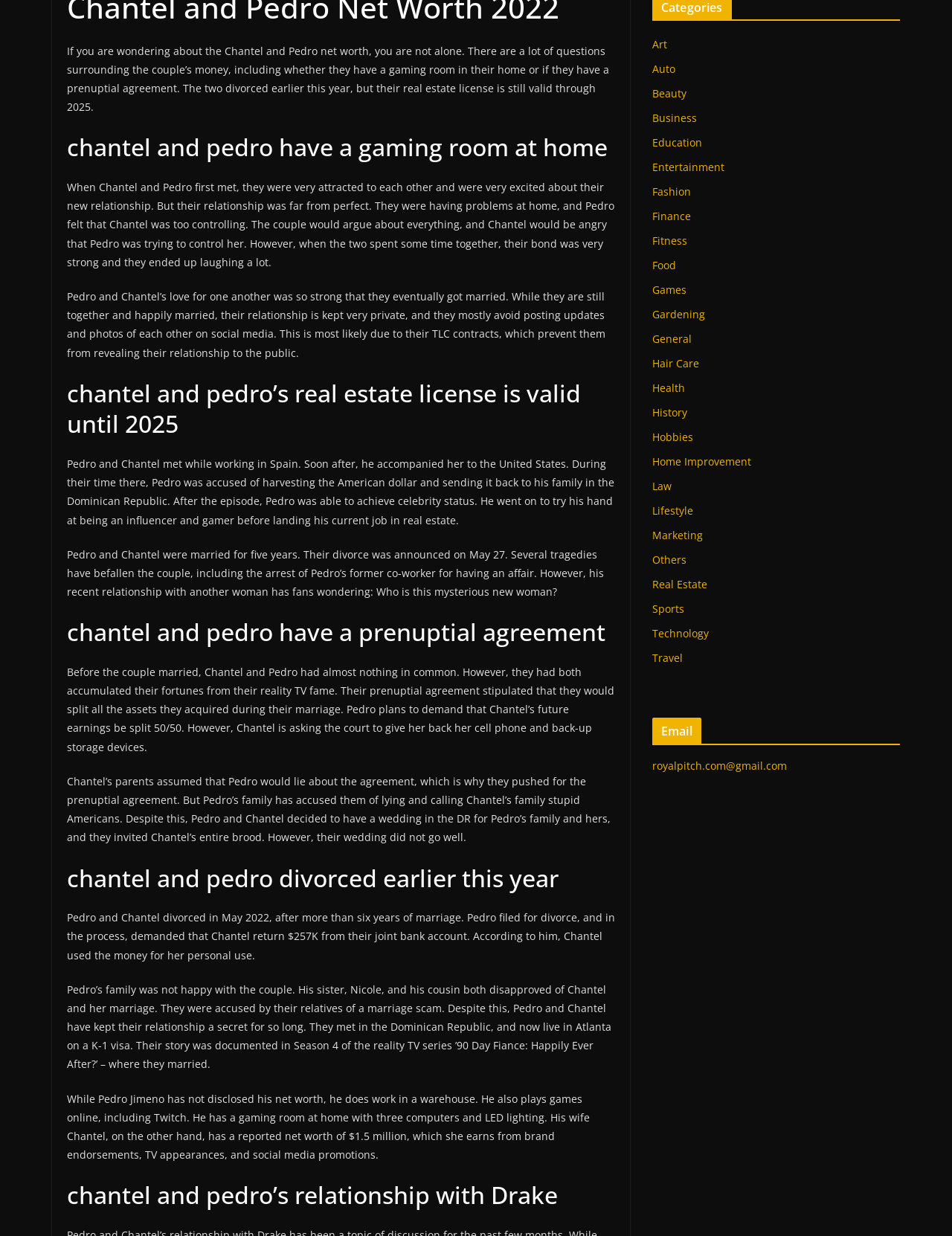Extract the bounding box coordinates for the UI element described by the text: "Auto". The coordinates should be in the form of [left, top, right, bottom] with values between 0 and 1.

[0.685, 0.05, 0.709, 0.062]